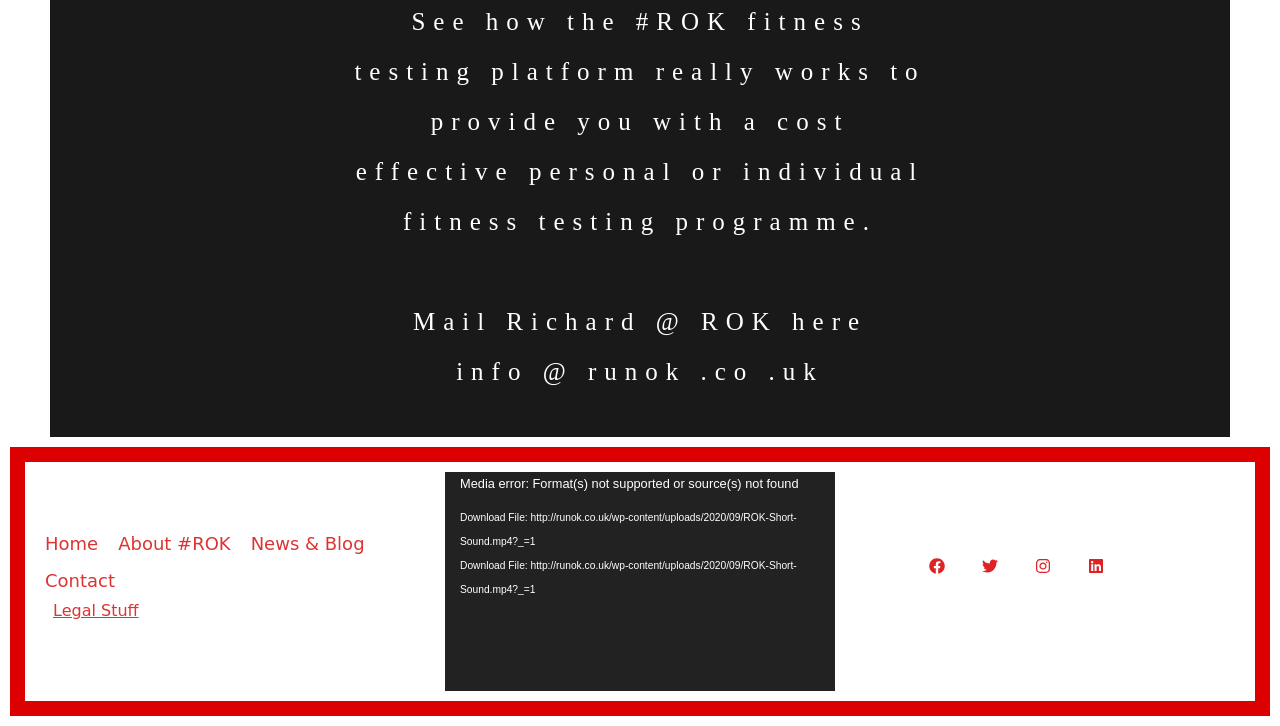What is the function of the button with the text 'Play'?
Answer the question with a single word or phrase, referring to the image.

Play video